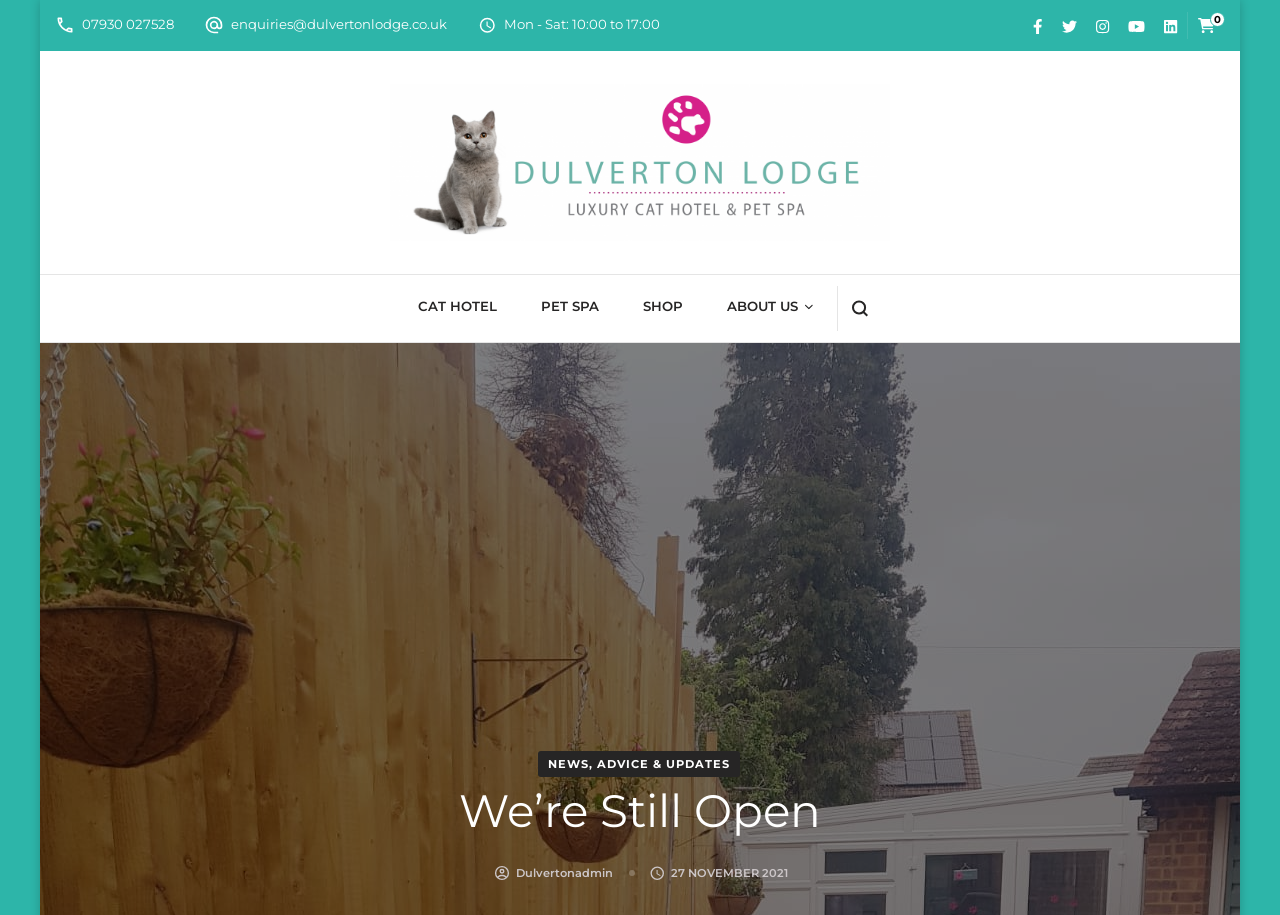Locate the bounding box coordinates of the element to click to perform the following action: 'View product details'. The coordinates should be given as four float values between 0 and 1, in the form of [left, top, right, bottom].

None